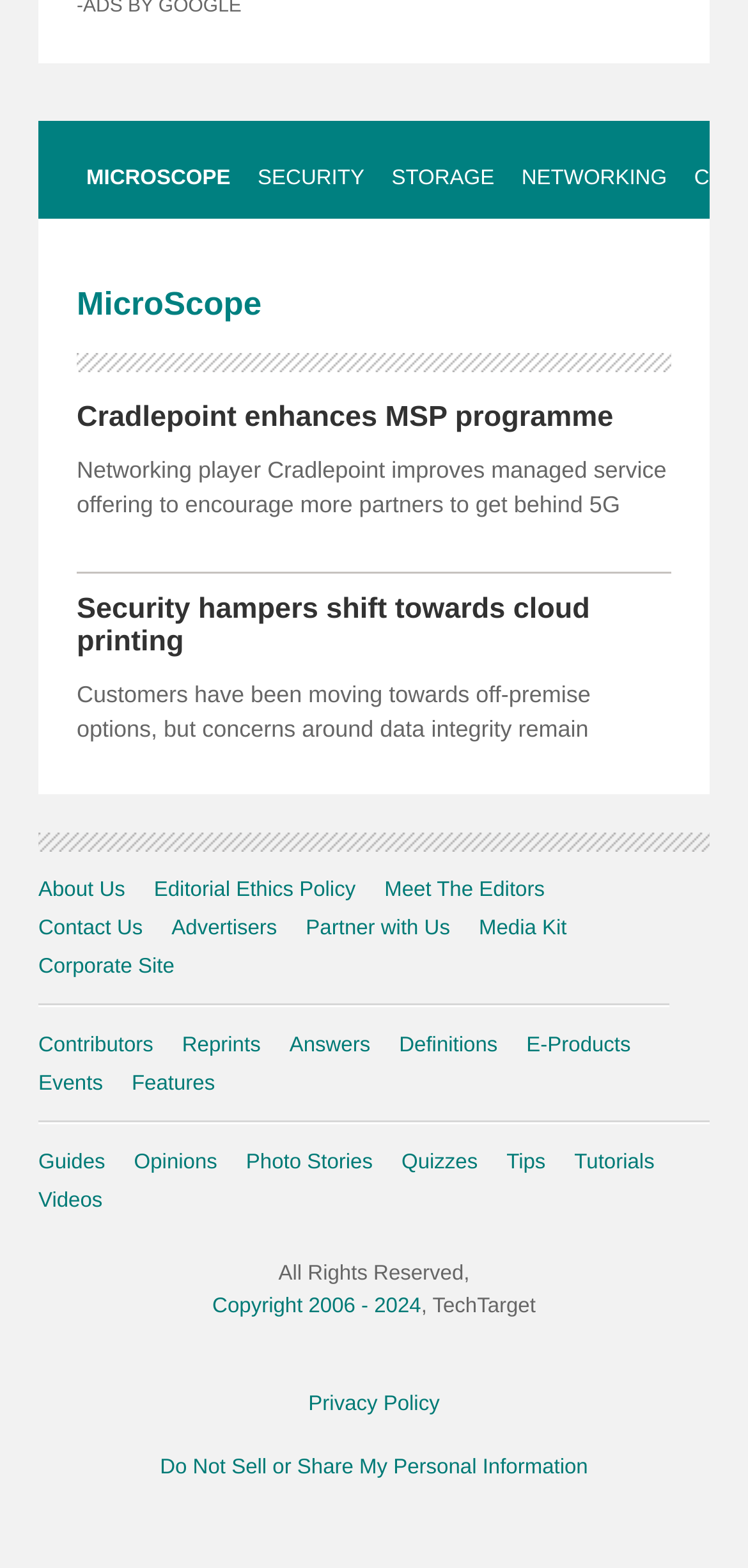Find the bounding box coordinates of the area to click in order to follow the instruction: "Check Copyright information".

[0.284, 0.826, 0.563, 0.841]